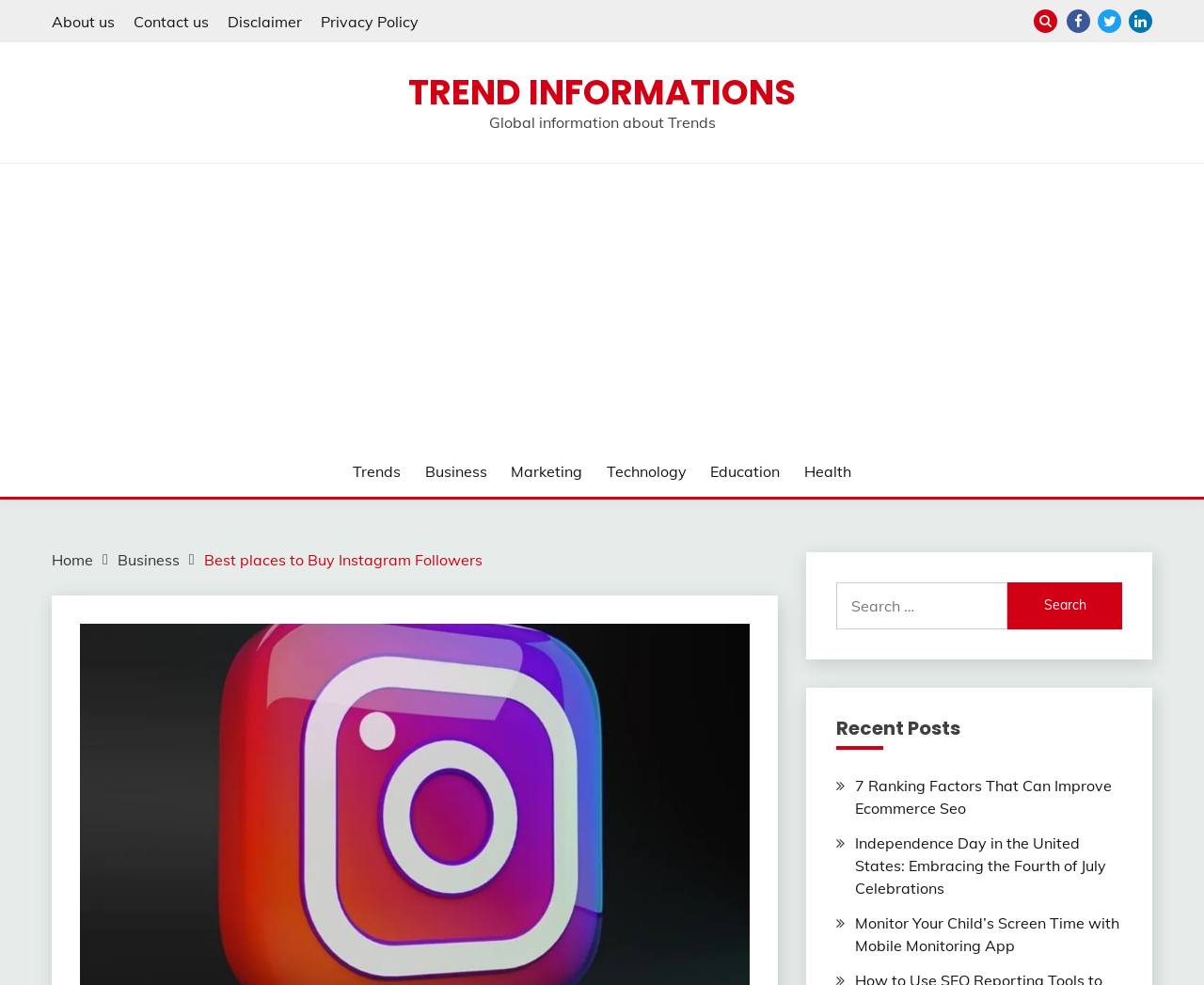What are the categories of articles on this website?
Based on the image, give a one-word or short phrase answer.

Trends, Business, Marketing, Technology, Education, Health